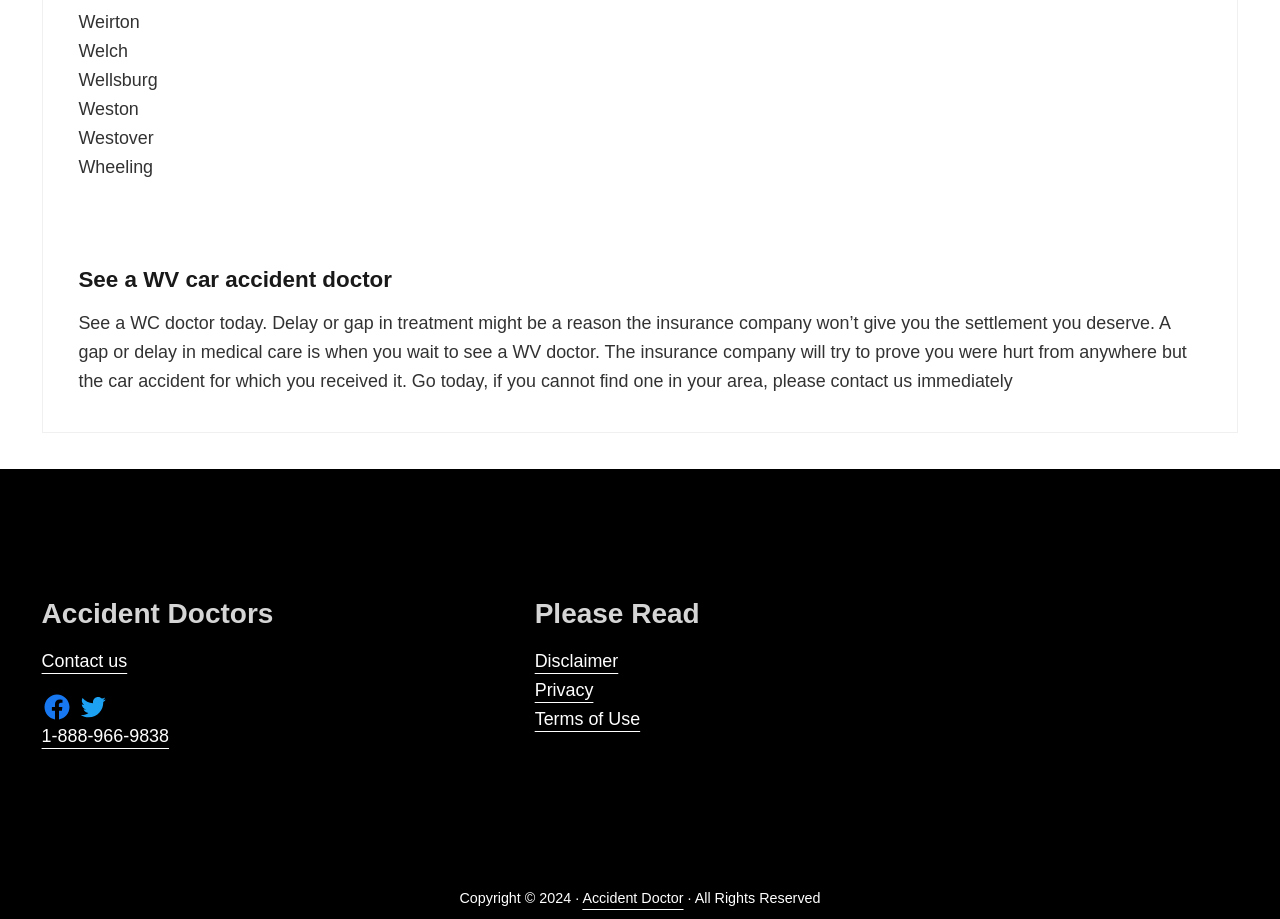Given the element description May 2022, specify the bounding box coordinates of the corresponding UI element in the format (top-left x, top-left y, bottom-right x, bottom-right y). All values must be between 0 and 1.

None